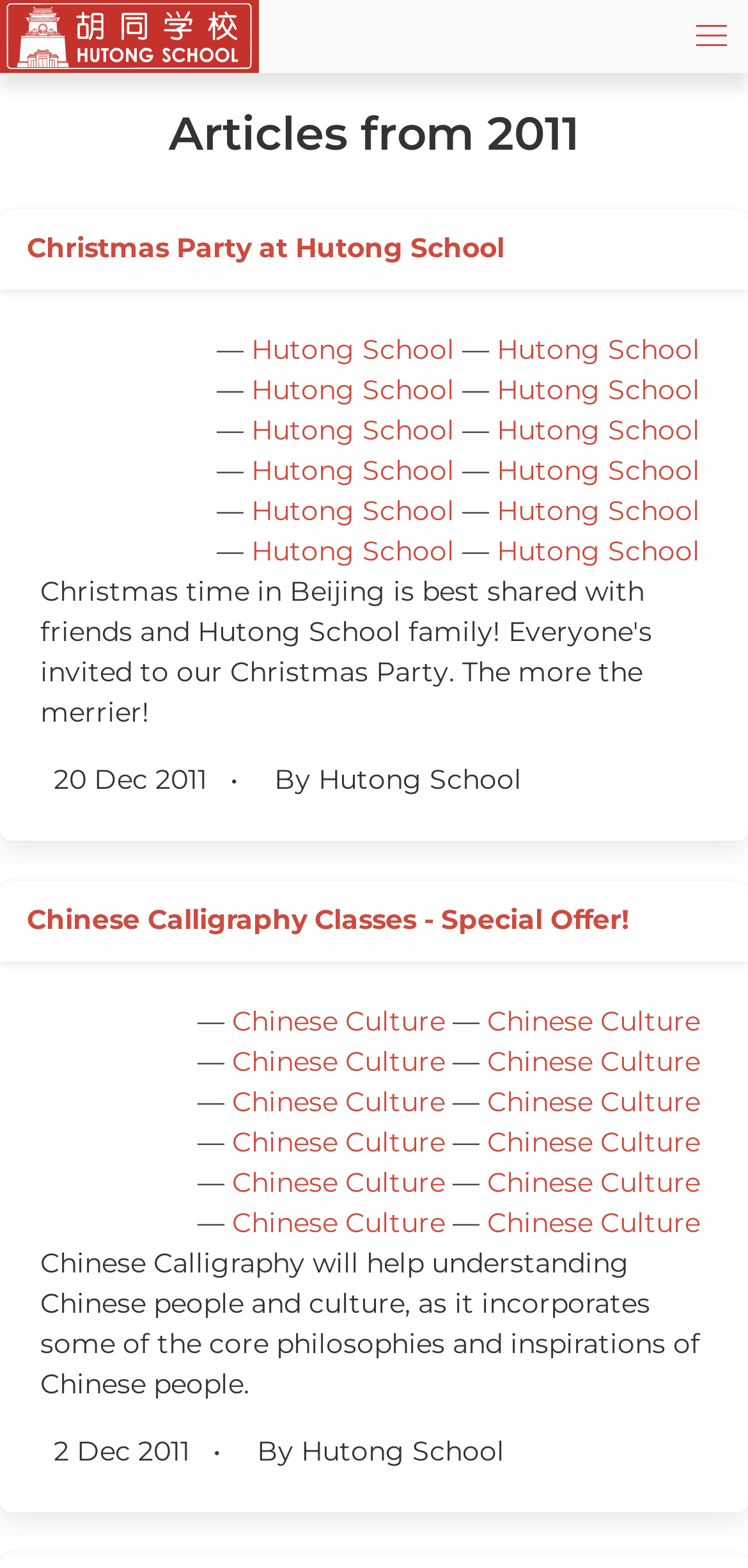Who is the author of the article 'Chinese Calligraphy Classes - Special Offer!'?
Provide a concise answer using a single word or phrase based on the image.

Hutong School